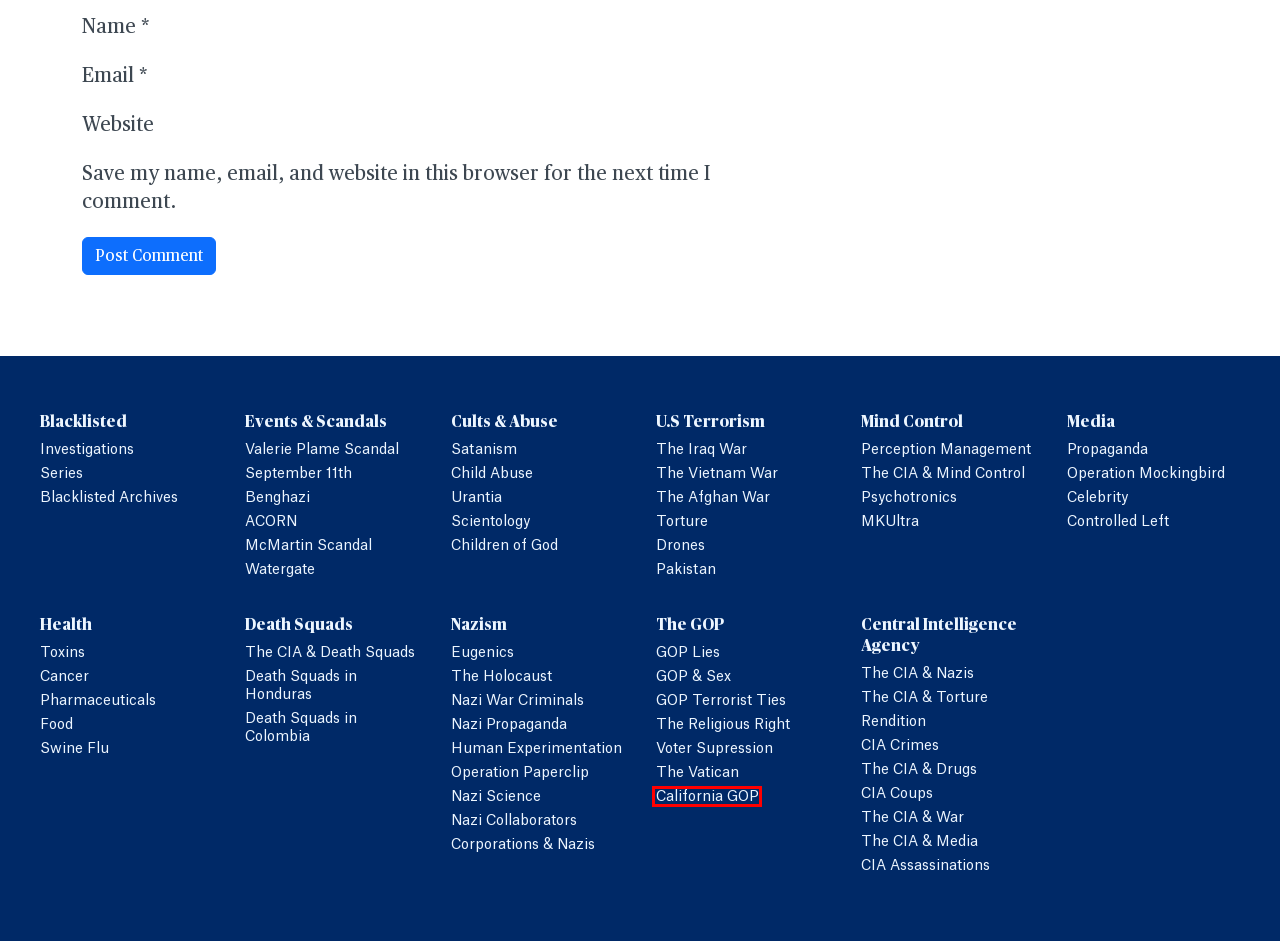A screenshot of a webpage is given with a red bounding box around a UI element. Choose the description that best matches the new webpage shown after clicking the element within the red bounding box. Here are the candidates:
A. Nazi Propaganda - The Constantine Report
B. CIA Crimes - The Constantine Report
C. Toxins - The Constantine Report
D. Swine Flu - The Constantine Report
E. California GOP
F. Benghazi - The Constantine Report
G. Satanism - The Constantine Report
H. Children of God - The Constantine Report

E